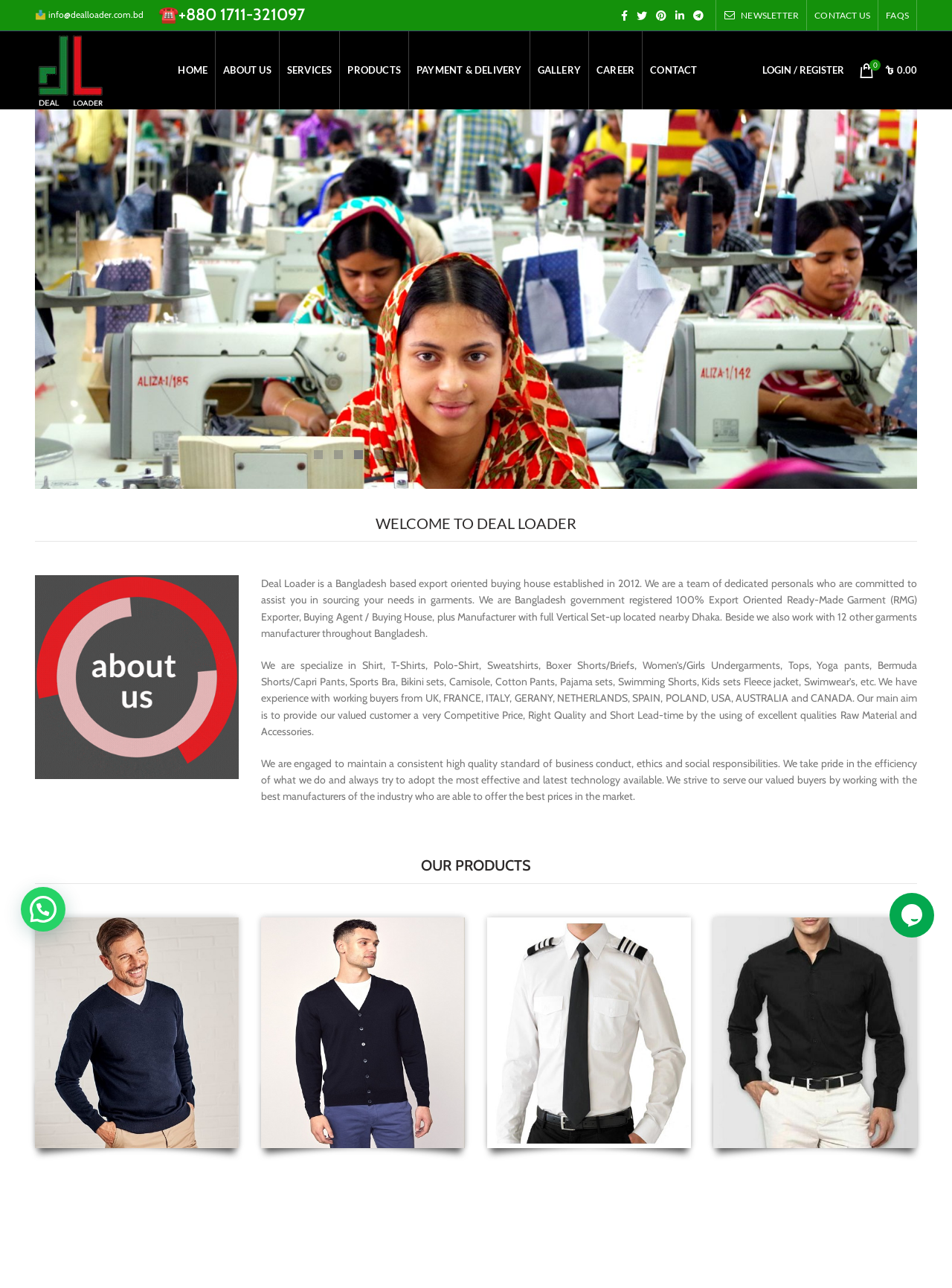Locate the bounding box coordinates of the clickable region to complete the following instruction: "Visit the FAQ page."

None